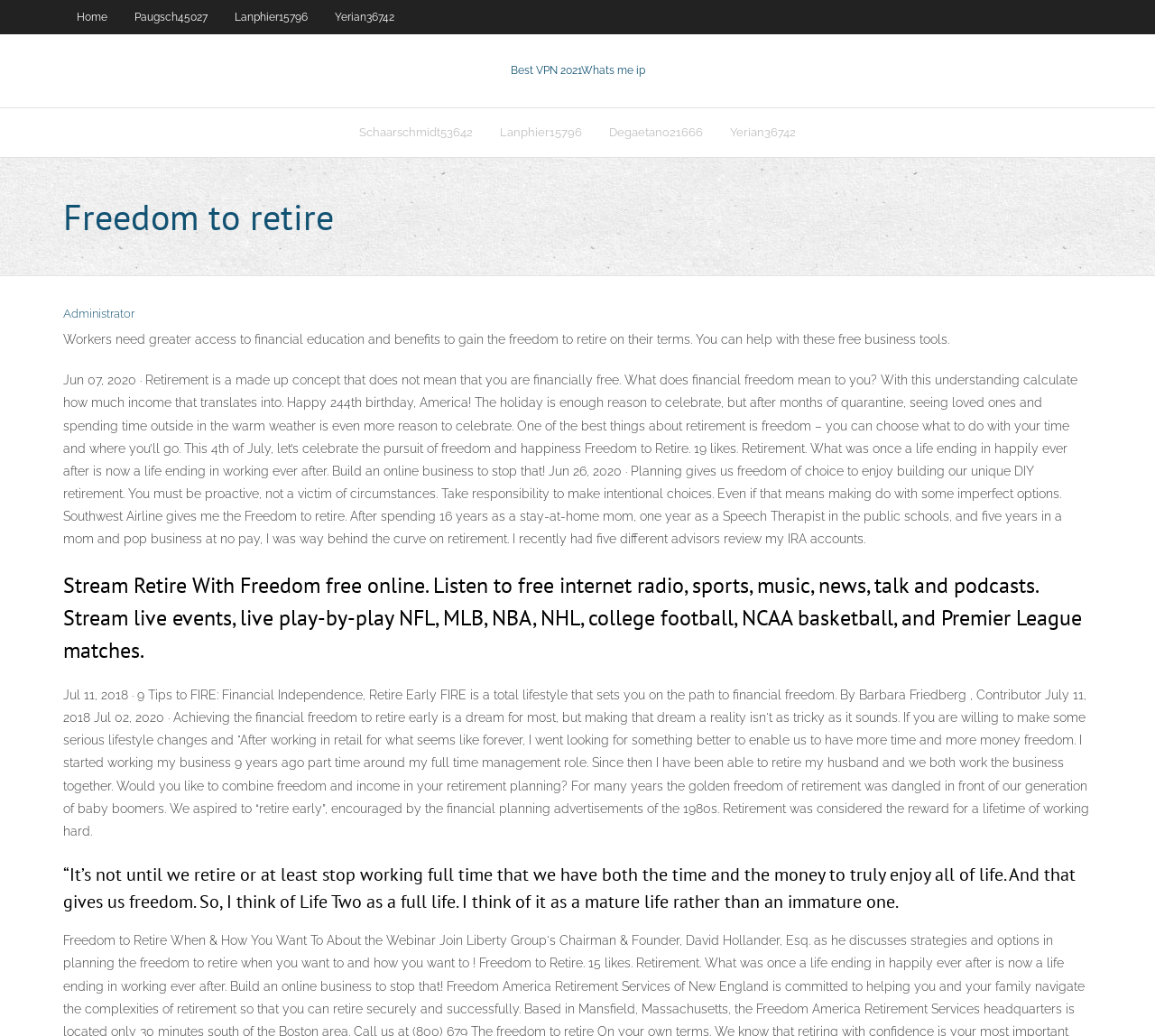Articulate a detailed summary of the webpage's content and design.

The webpage is about "Freedom to Retire" and appears to be a personal blog or website focused on retirement planning and financial freedom. 

At the top of the page, there is a navigation menu with links to "Home", "Paugsch45027", "Lanphier15796", and "Yerian36742". Below this menu, there is a prominent link to "Best VPN 2021" with a subtitle "Whats me ip". 

On the left side of the page, there is a section with links to "Schaarschmidt53642", "Lanphier15796", "Degaetano21666", and "Yerian36742". 

The main content of the page starts with a heading "Freedom to retire" followed by a paragraph of text discussing the importance of financial education and benefits for workers to gain freedom to retire on their terms. 

Below this, there are several blocks of text discussing various aspects of retirement, financial freedom, and the pursuit of happiness. These texts appear to be excerpts from blog posts or articles, with dates ranging from 2018 to 2020. 

The page also features a heading "Stream Retire With Freedom" with a description of a free online service offering live events, sports, music, news, and podcasts. 

Throughout the page, there are several mentions of financial independence, retiring early, and achieving freedom in retirement. The overall tone of the page is informative and encouraging, with a focus on helping individuals plan for a fulfilling retirement.